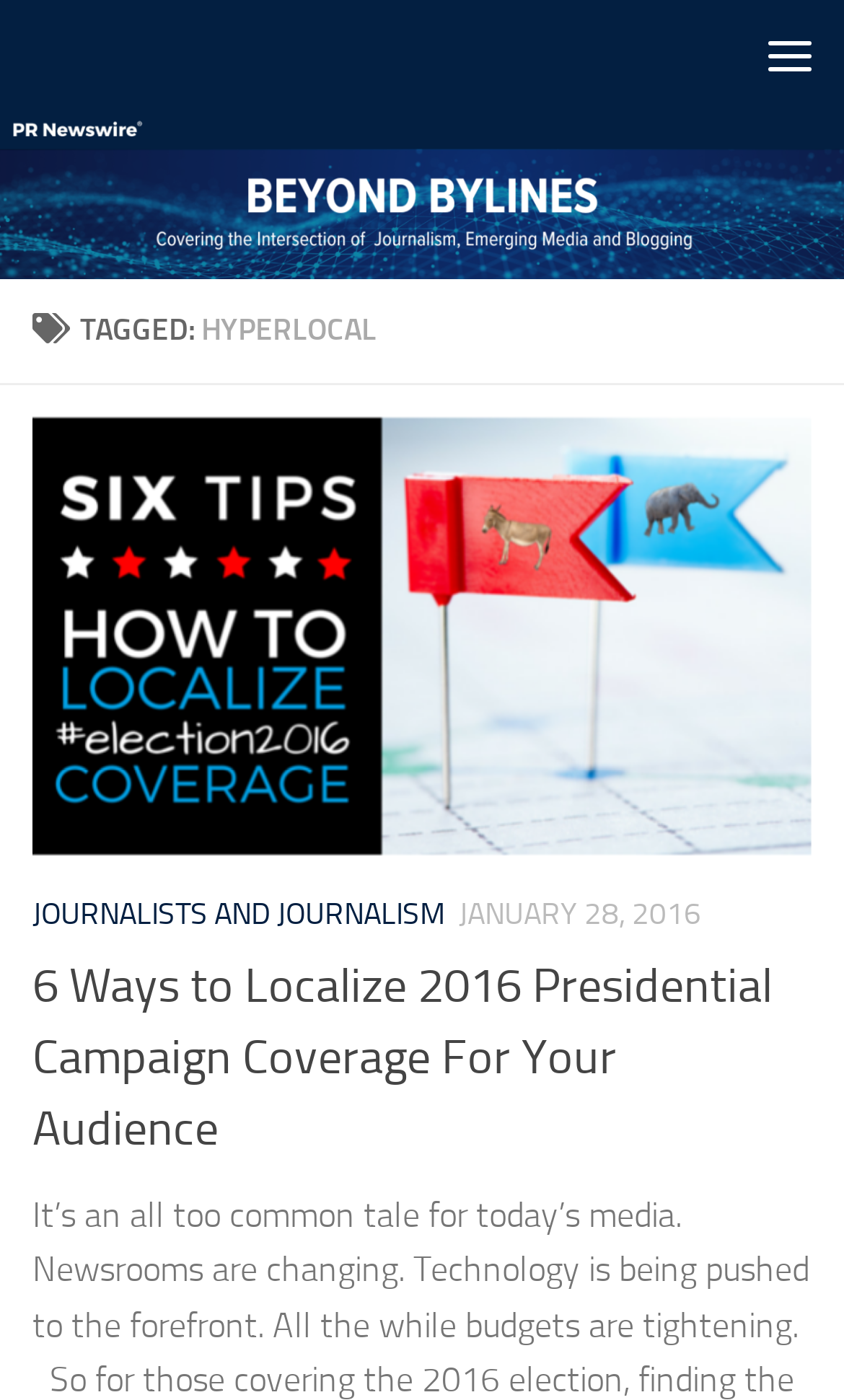How many links are under the 'HYPERLOCAL' category?
Answer the question with a single word or phrase derived from the image.

2